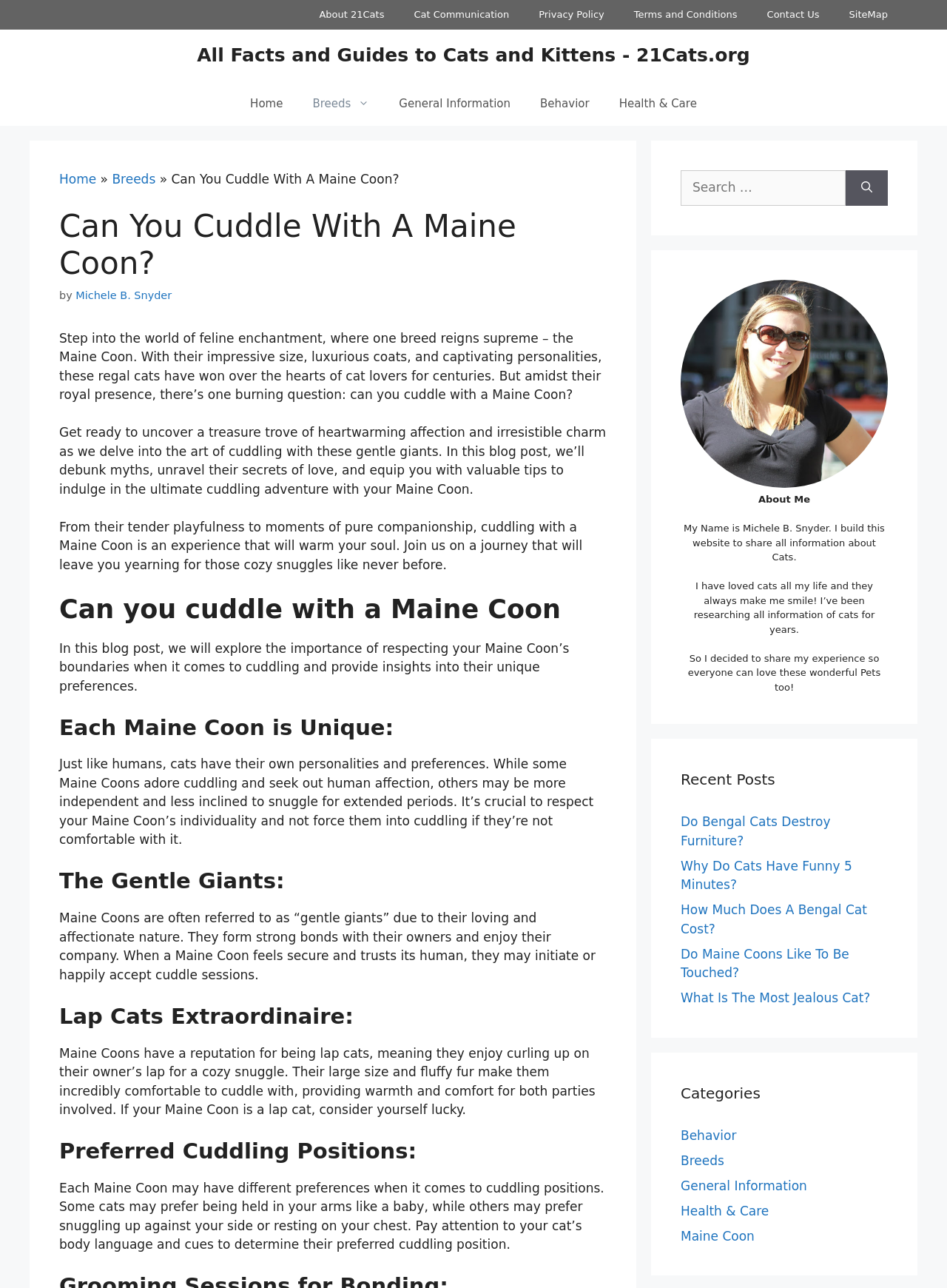Generate a thorough explanation of the webpage's elements.

This webpage is about Maine Coon cats, specifically discussing their cuddling behavior. At the top, there is a navigation bar with links to "Home", "Breeds", "General Information", "Behavior", and "Health & Care". Below the navigation bar, there is a banner with a link to the website's homepage.

The main content of the webpage is divided into sections, each with a heading. The first section introduces the topic of cuddling with Maine Coon cats, describing their impressive size, luxurious coats, and captivating personalities. The text explains that the article will explore the art of cuddling with these gentle giants.

The next section discusses the importance of respecting a Maine Coon's boundaries when it comes to cuddling, highlighting their unique personalities and preferences. This is followed by a section that describes Maine Coons as "gentle giants" who form strong bonds with their owners and enjoy their company.

The webpage also covers the topic of lap cats, explaining that Maine Coons are known to be comfortable snugglers. Additionally, it discusses preferred cuddling positions, noting that each cat may have different preferences.

On the right side of the webpage, there are three complementary sections. The first section contains a search bar with a button to search for specific topics. The second section features an image with a caption about the author, Michele B. Snyder, who built the website to share information about cats. The third section lists recent posts, including articles about Bengal cats, cat behavior, and Maine Coon cats. Below this, there is a section listing categories, including "Behavior", "Breeds", "General Information", "Health & Care", and "Maine Coon".